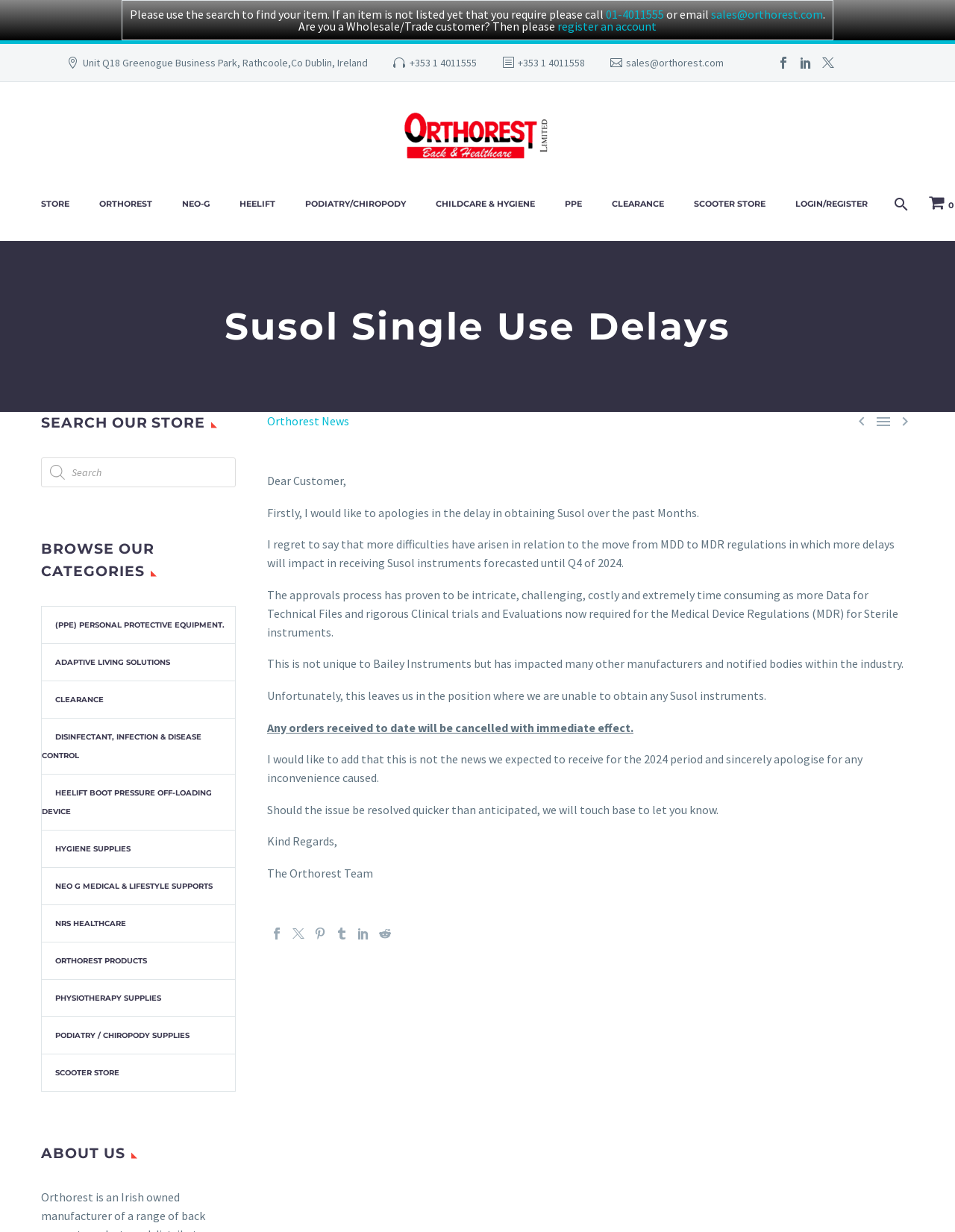Identify the bounding box coordinates of the element to click to follow this instruction: 'Click on the 'How Much is My Savings Bond Worth?' link'. Ensure the coordinates are four float values between 0 and 1, provided as [left, top, right, bottom].

None